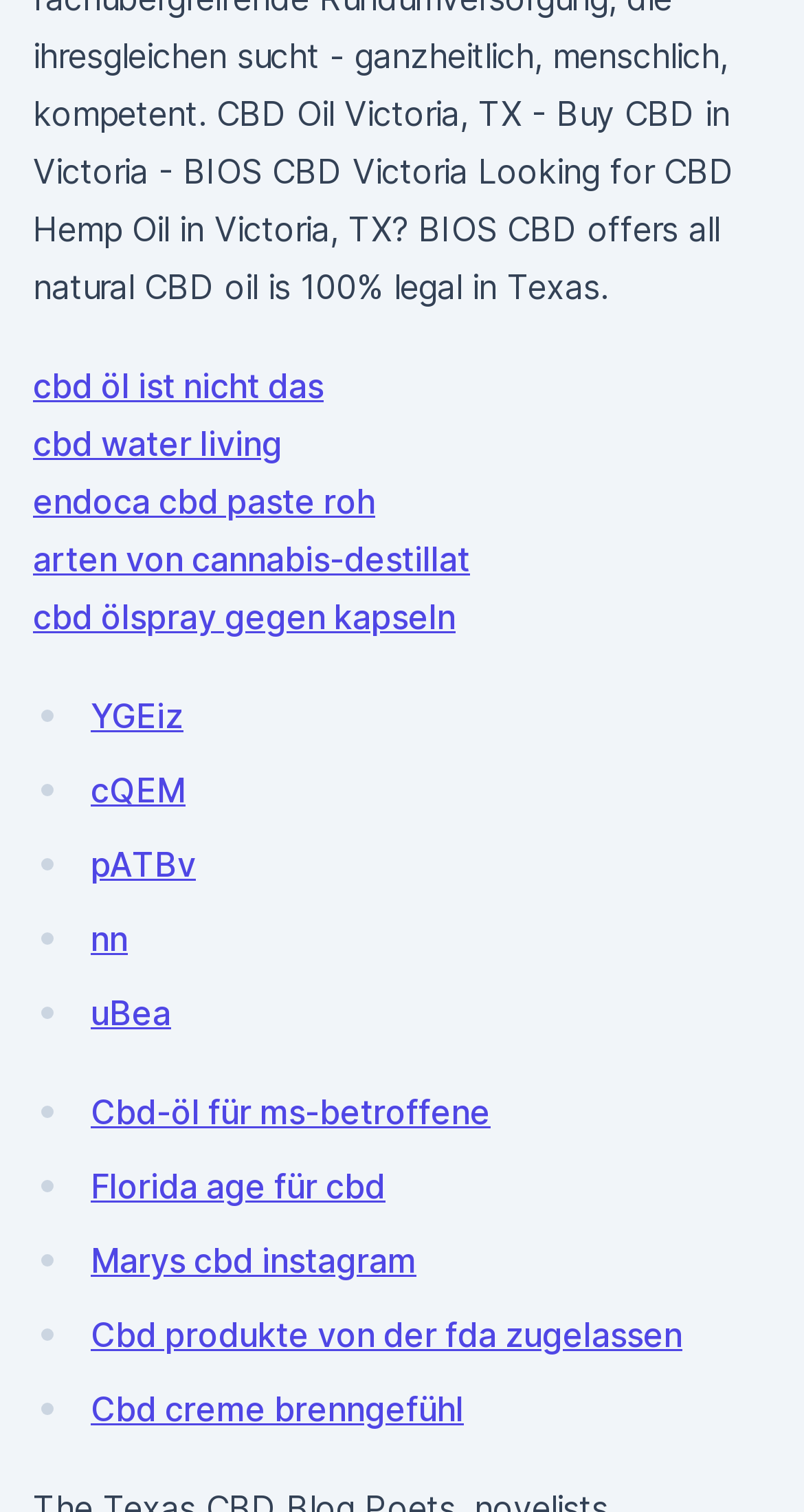Bounding box coordinates are specified in the format (top-left x, top-left y, bottom-right x, bottom-right y). All values are floating point numbers bounded between 0 and 1. Please provide the bounding box coordinate of the region this sentence describes: arten von cannabis-destillat

[0.041, 0.356, 0.585, 0.384]